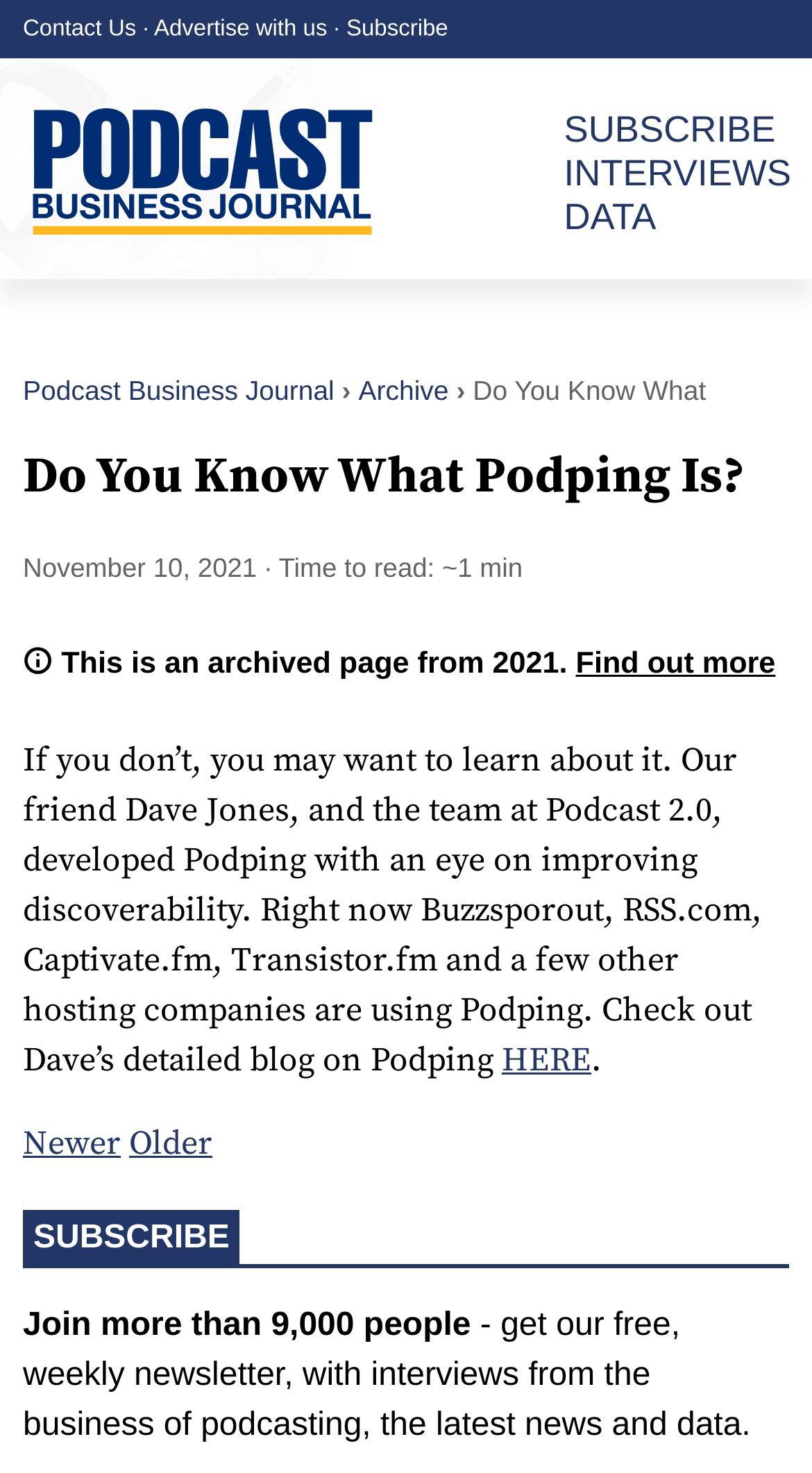How many links are in the top navigation bar?
Provide a detailed answer to the question using information from the image.

I counted the links in the top navigation bar, which are 'Contact Us', 'Advertise with us', 'Subscribe', 'Podcast Business Journal front page', and 'SUBSCRIBE'. There are 5 links in total.